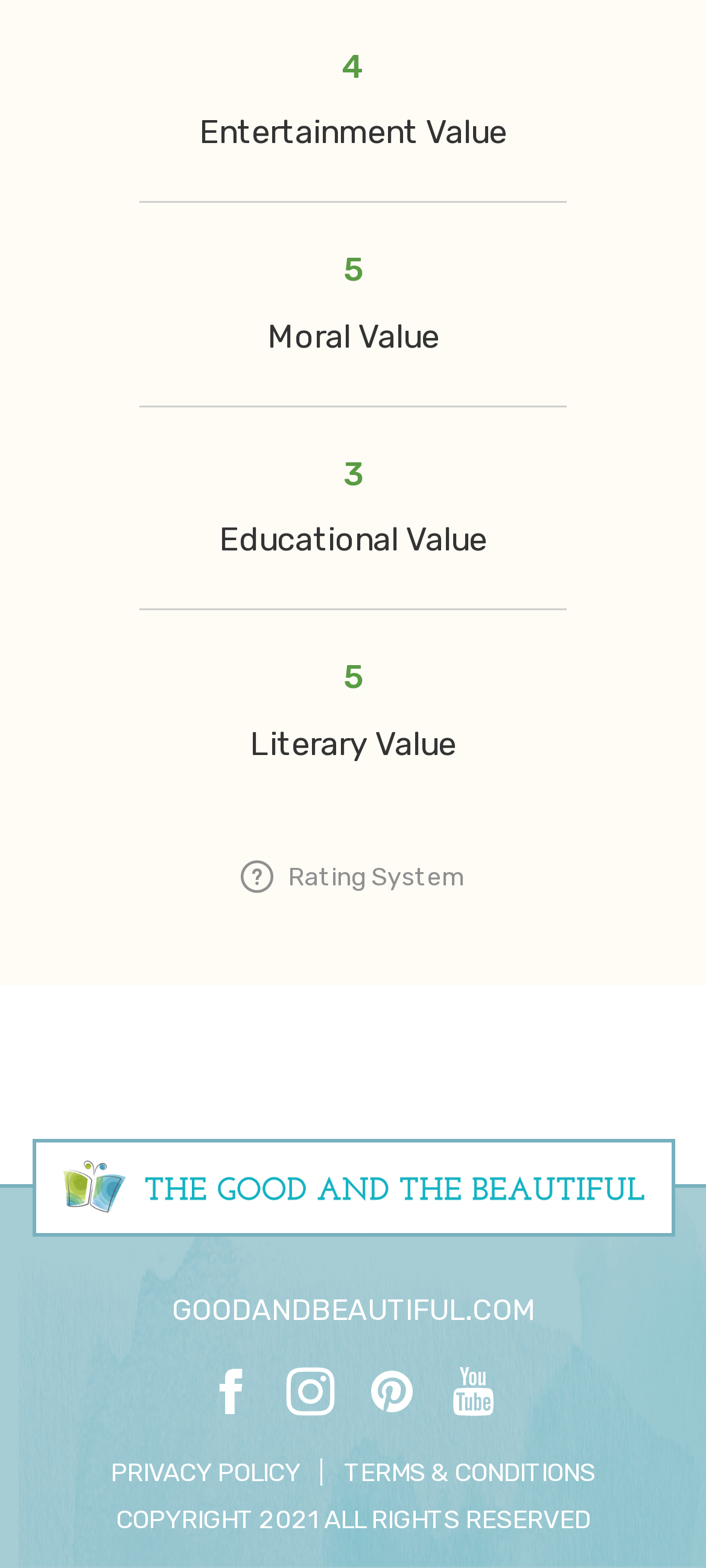Identify and provide the bounding box coordinates of the UI element described: "title="pinterest"". The coordinates should be formatted as [left, top, right, bottom], with each number being a float between 0 and 1.

[0.521, 0.872, 0.59, 0.903]